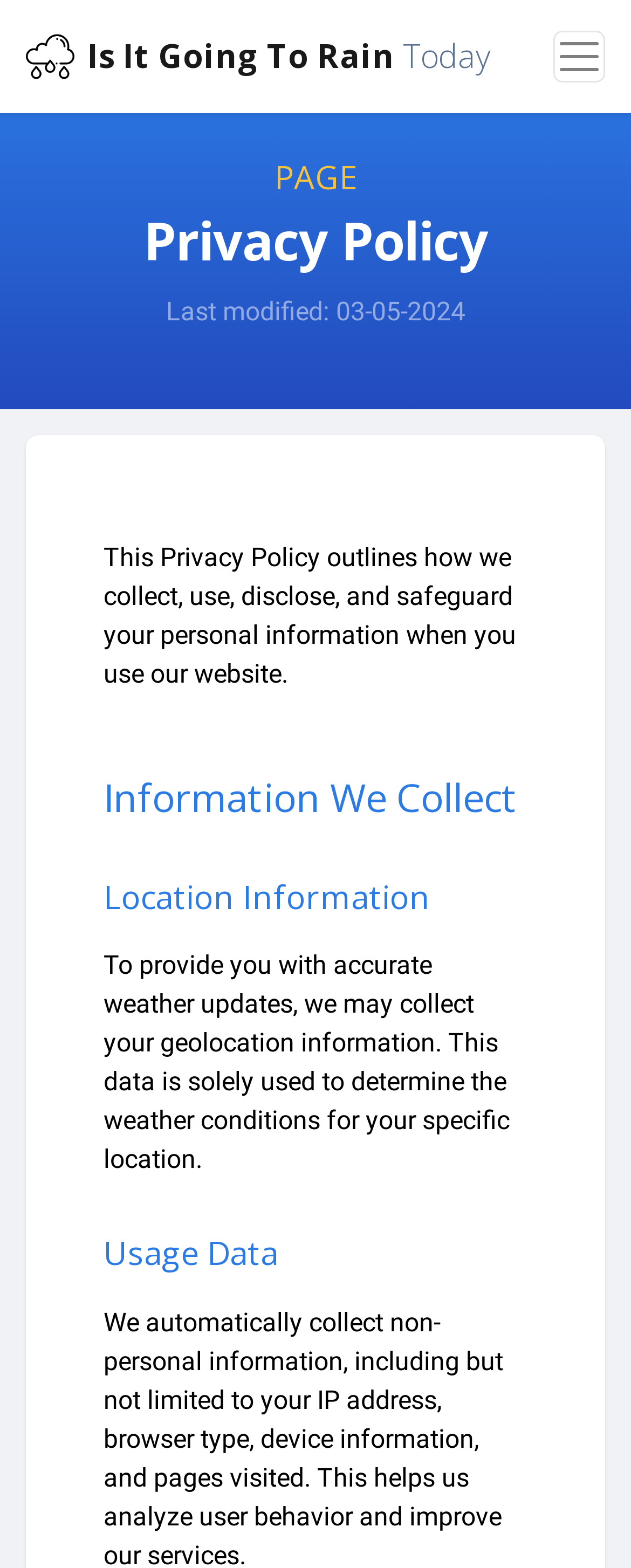Use a single word or phrase to answer the question: When was the privacy policy last modified?

03-05-2024